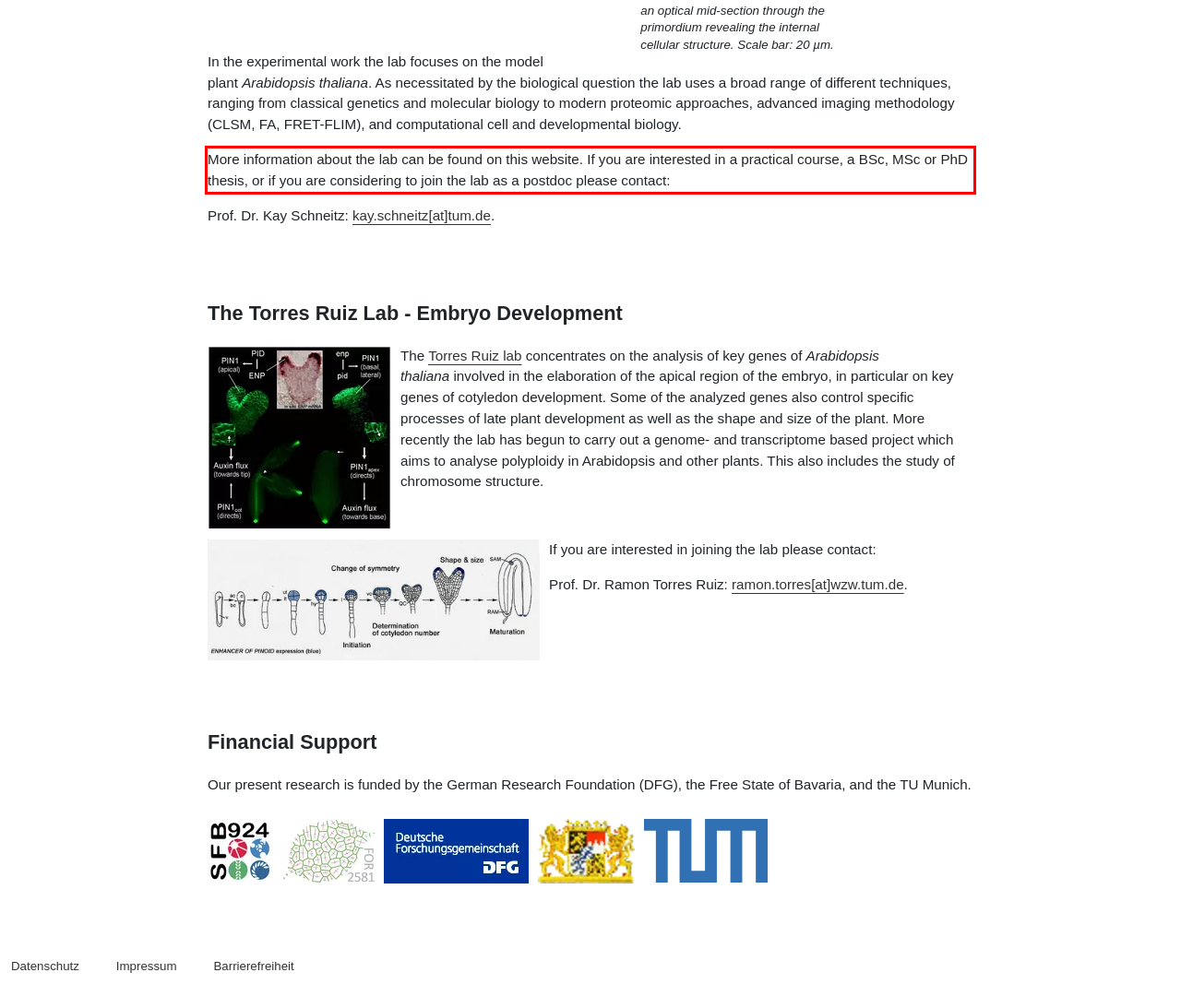You have a screenshot of a webpage, and there is a red bounding box around a UI element. Utilize OCR to extract the text within this red bounding box.

More information about the lab can be found on this website. If you are interested in a practical course, a BSc, MSc or PhD thesis, or if you are considering to join the lab as a postdoc please contact: